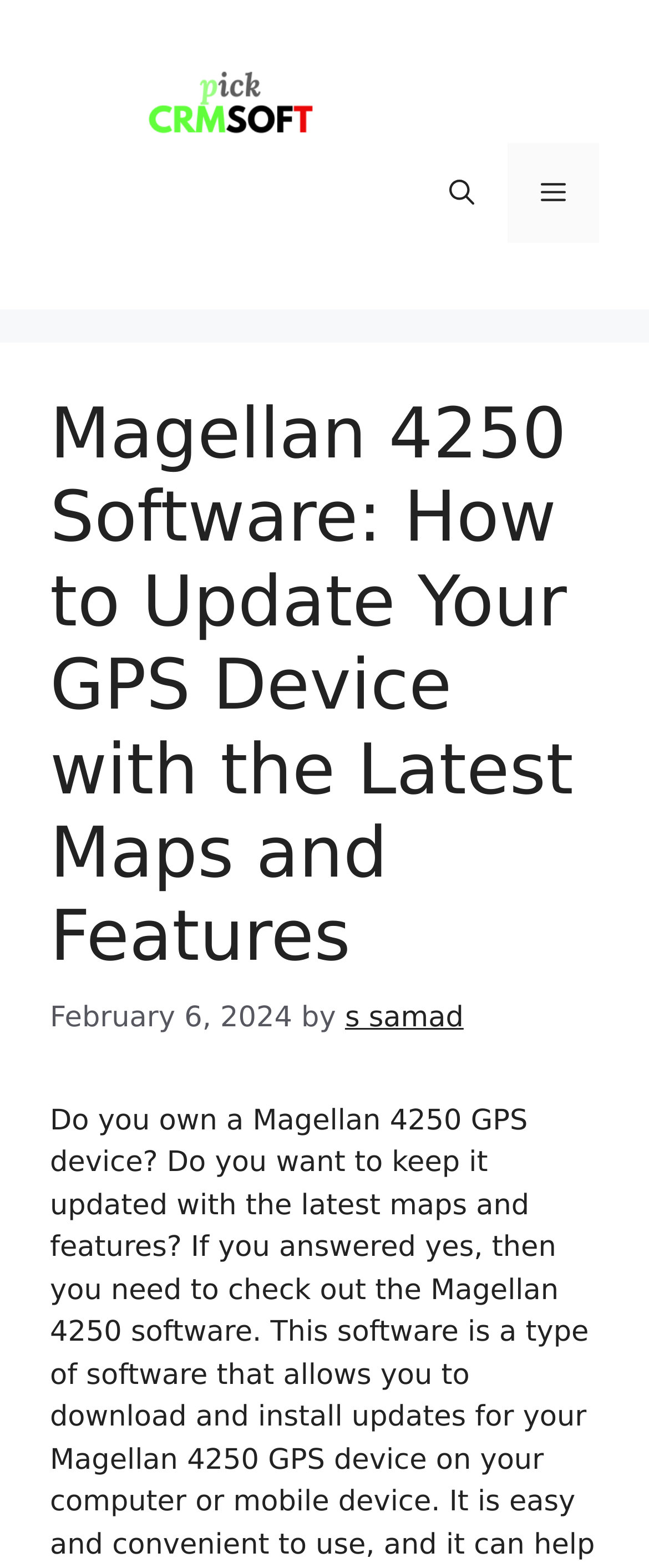What is the name of the site?
Could you please answer the question thoroughly and with as much detail as possible?

The name of the site can be found in the banner element, which contains the text 'Site', indicating that the site is simply named 'Site'.